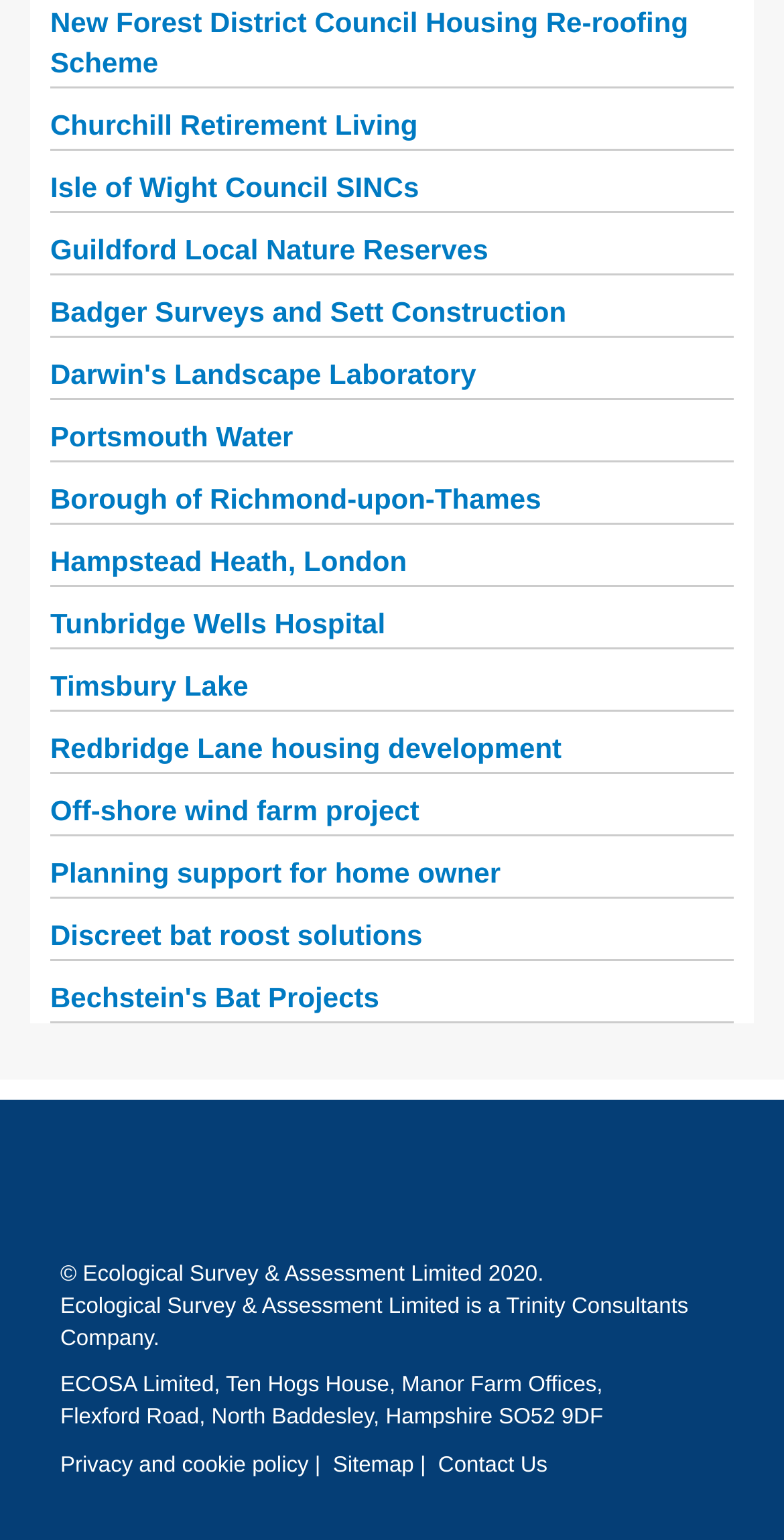What is the address of the company?
Answer the question with a single word or phrase by looking at the picture.

Flexford Road, North Baddesley, Hampshire SO52 9DF